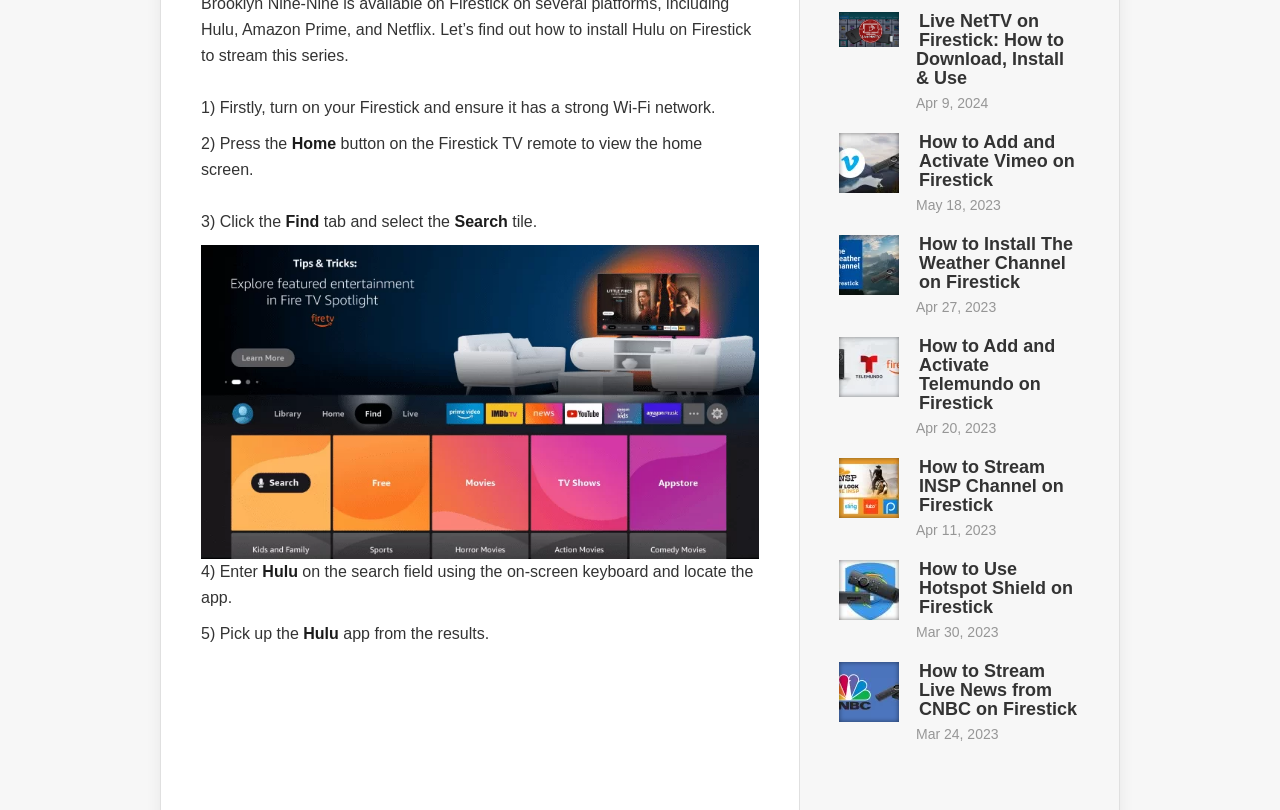Locate the bounding box coordinates of the clickable region to complete the following instruction: "Click the 'How to Install The Weather Channel on Firestick' link."

[0.655, 0.346, 0.702, 0.367]